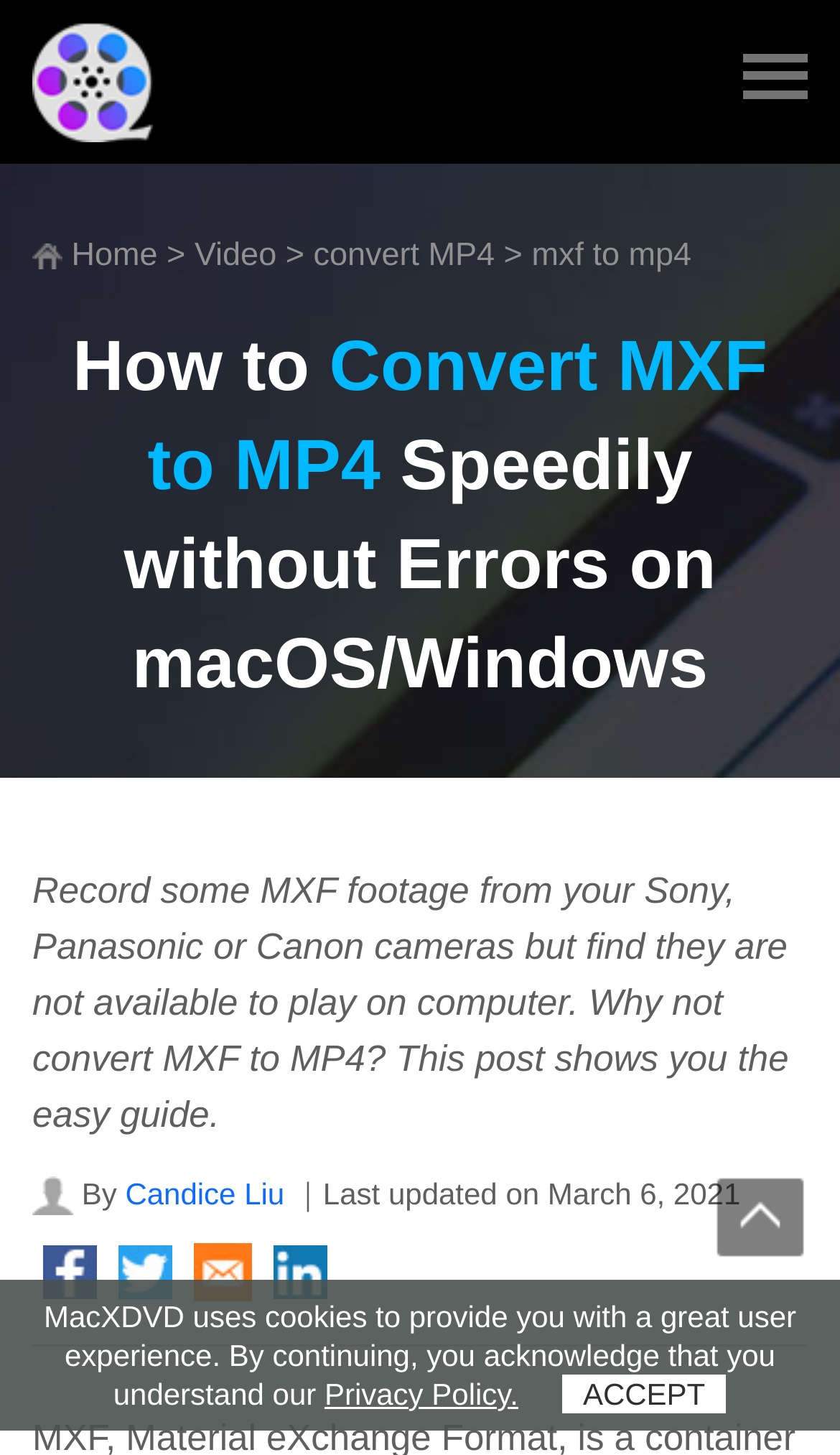When was this tutorial last updated?
Please respond to the question with as much detail as possible.

The webpage content includes a timestamp that indicates when the tutorial was last updated, which is March 6, 2021.